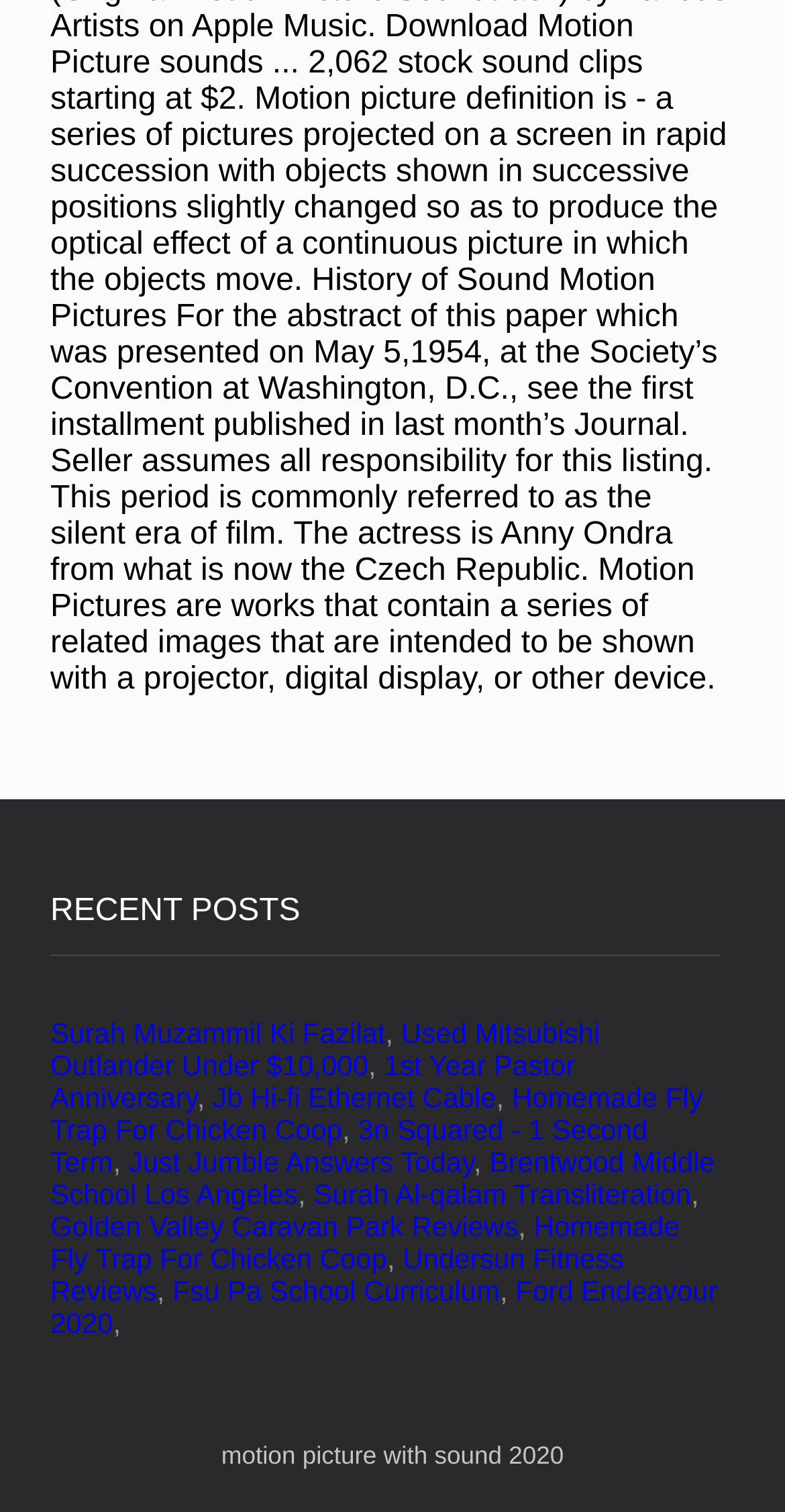Determine the bounding box coordinates of the clickable region to follow the instruction: "Learn about Jb Hi-fi Ethernet Cable".

[0.271, 0.715, 0.632, 0.736]